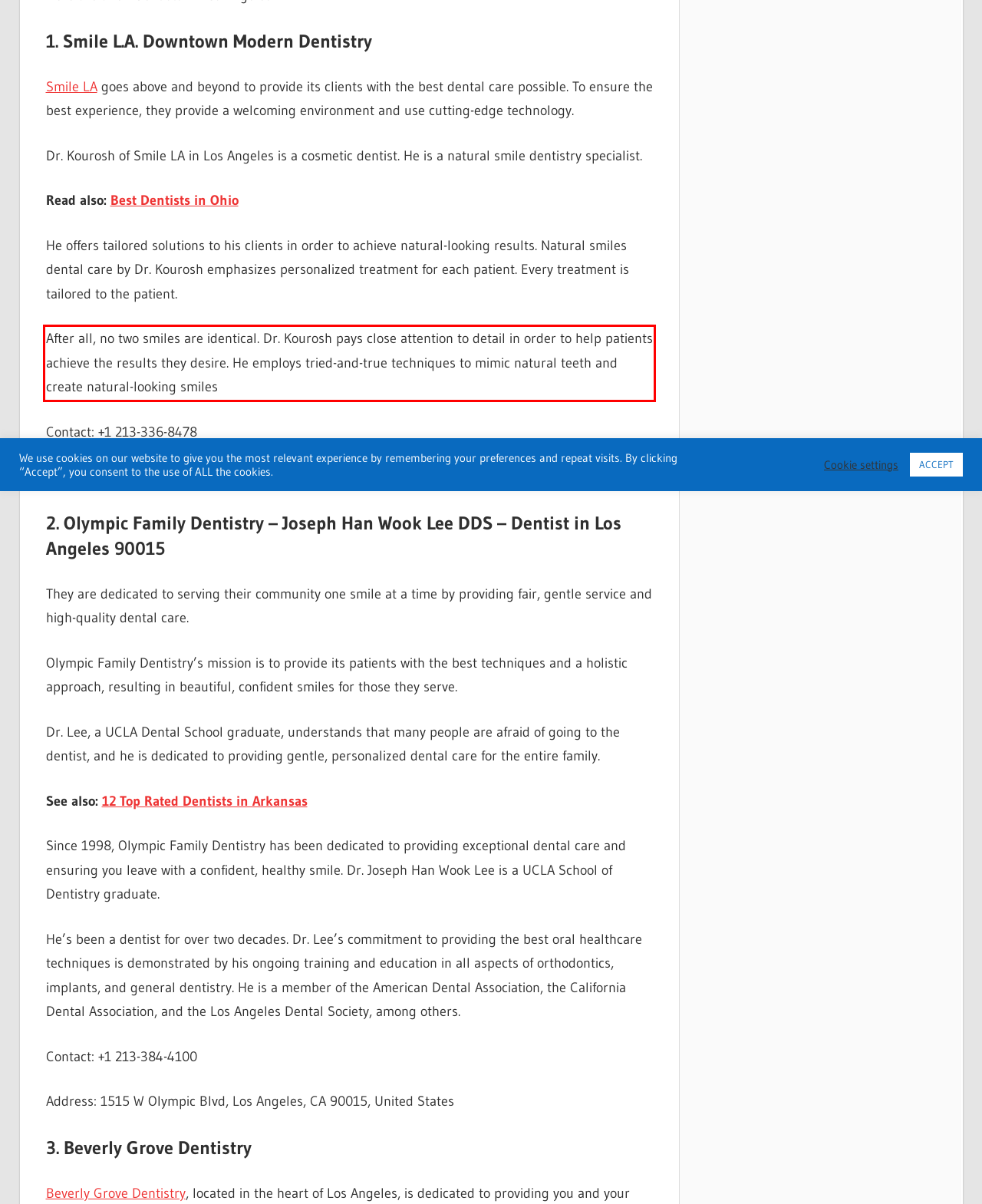Analyze the red bounding box in the provided webpage screenshot and generate the text content contained within.

After all, no two smiles are identical. Dr. Kourosh pays close attention to detail in order to help patients achieve the results they desire. He employs tried-and-true techniques to mimic natural teeth and create natural-looking smiles